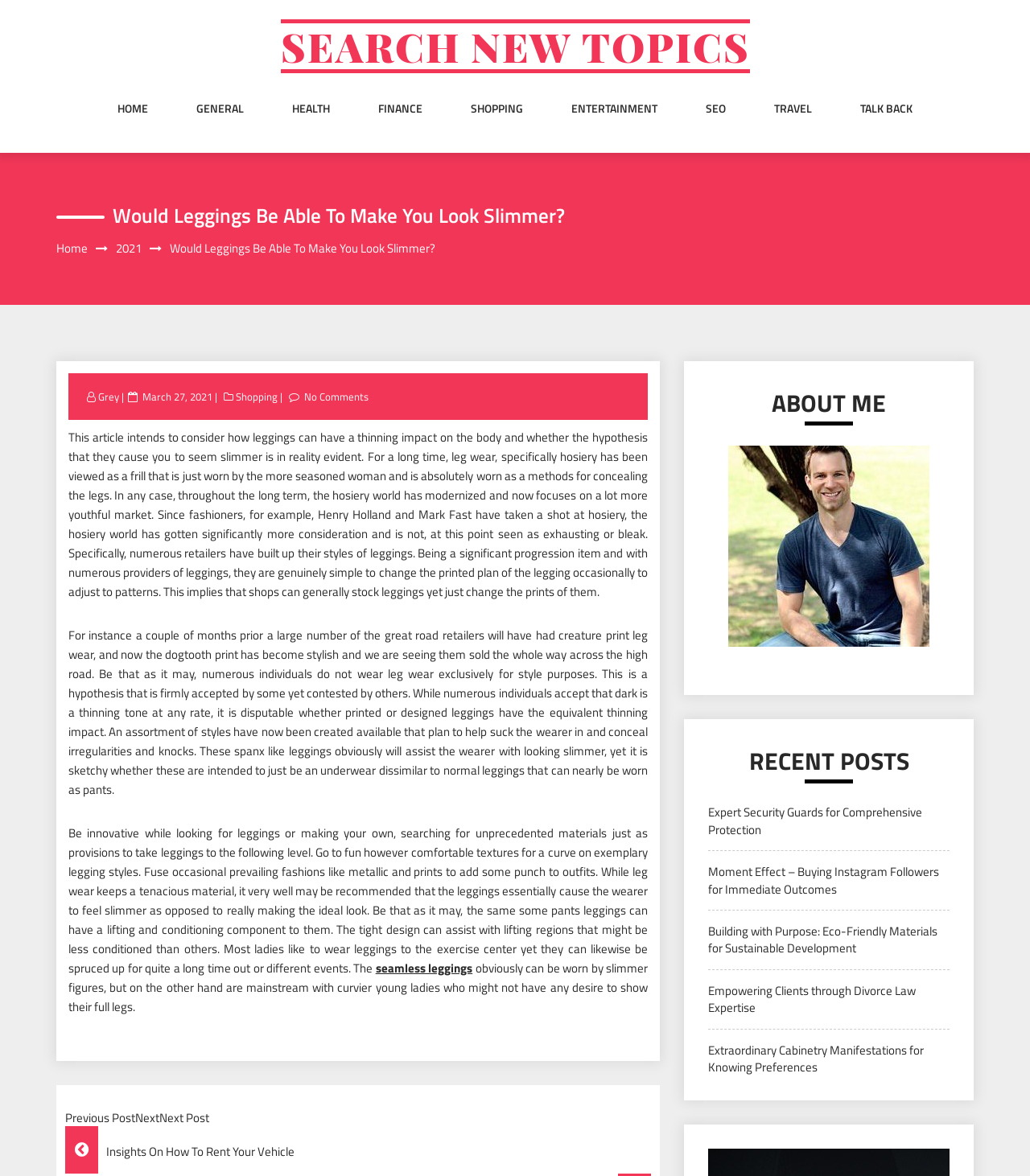What is the main topic of this article?
Give a single word or phrase as your answer by examining the image.

Leggings and their impact on body shape